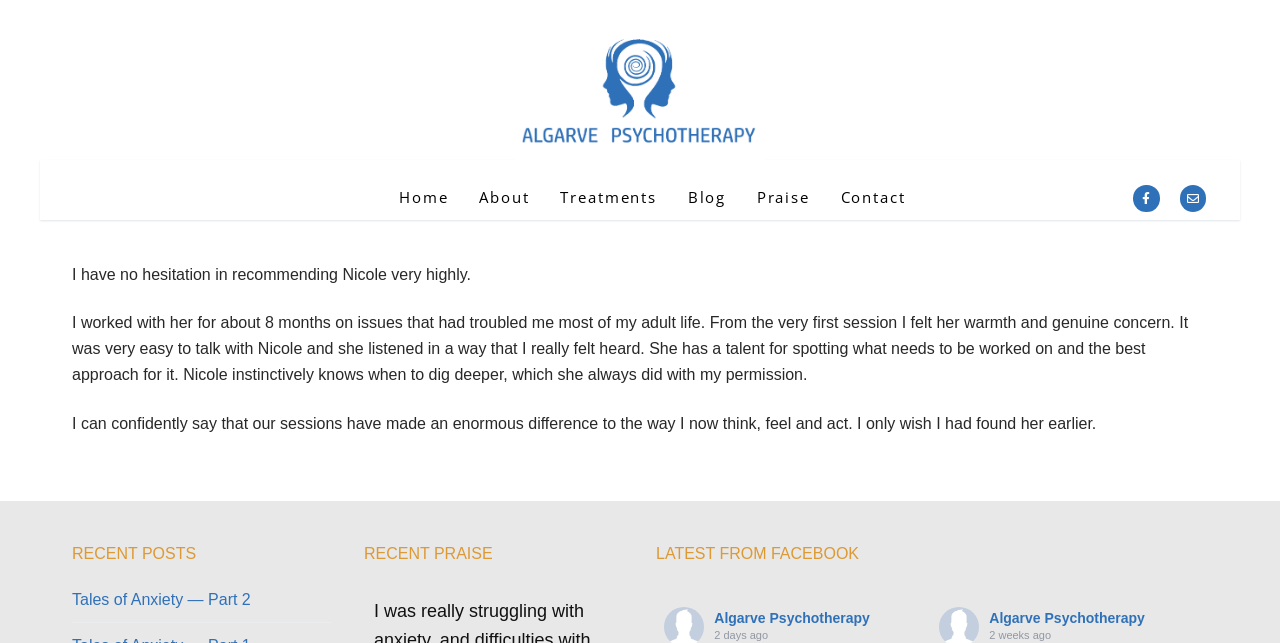Generate an in-depth caption that captures all aspects of the webpage.

The webpage is about Algarve Psychotherapy, with a prominent logo and title at the top center of the page. Below the logo, there is a navigation menu with links to "Home", "About", "Treatments", "Blog", "Praise", and "Contact", arranged horizontally from left to right.

On the top right corner, there are social media links to Facebook and Email. Below the navigation menu, there is a main section that takes up most of the page. This section contains a testimonial article with three paragraphs of text, praising Nicole's psychotherapy services. The text is arranged in a single column, with the paragraphs separated by a small gap.

Above the testimonial article, there is a heading "RECENT POSTS" followed by a link to a blog post titled "Tales of Anxiety — Part 2". To the right of the testimonial article, there is a section with a heading "RECENT PRAISE" and another section with a heading "LATEST FROM FACEBOOK". The Facebook section contains two links to Algarve Psychotherapy's Facebook page, with the dates "2 days ago" and "2 weeks ago" respectively.

At the bottom of the page, there is a repeated navigation menu with the same links as the top menu, and another set of social media links to Facebook and Email.